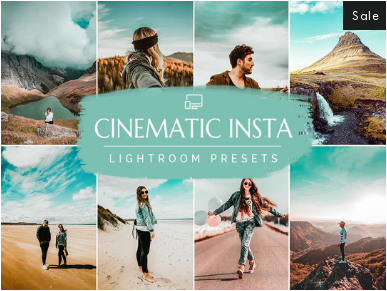Describe the image thoroughly.

This vibrant image showcases a collection of "Cinematic Insta Lightroom Presets," designed for enhancing photos with a stunning cinematic effect. The collage features a variety of outdoor scenes, including serene landscapes, mountainous backdrops, and individuals enjoying nature. The central text, prominently displayed in a stylish font, reads "CINEMATIC INSTA LIGHTROOM PRESETS," highlighting the product's name, while a decorative icon suggests the digital nature of the presets. A small "Sale" label in the corner indicates a discounted price, making it an enticing option for photography enthusiasts looking to elevate their editing game. This collection is perfect for those who wish to achieve a cohesive, professional look for their Instagram feeds or personal photography projects.